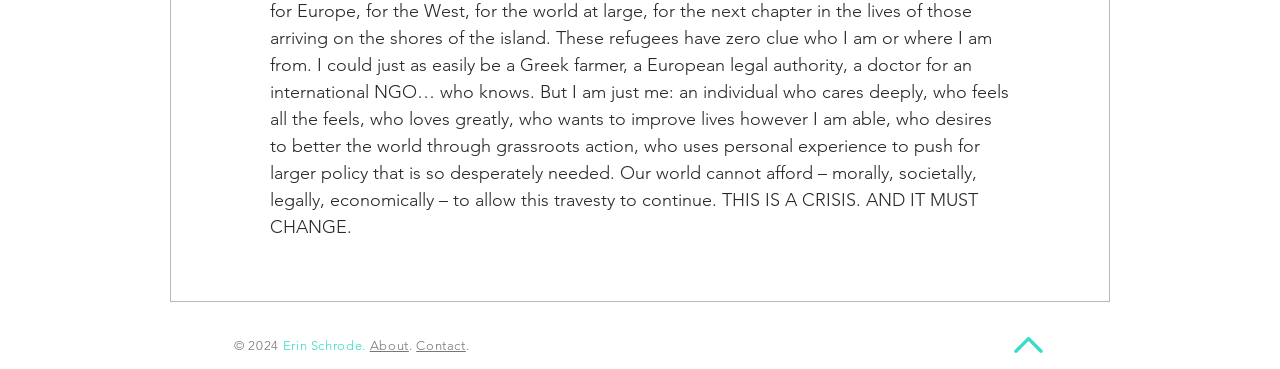Locate the bounding box coordinates of the clickable area to execute the instruction: "visit Instagram". Provide the coordinates as four float numbers between 0 and 1, represented as [left, top, right, bottom].

[0.513, 0.908, 0.529, 0.962]